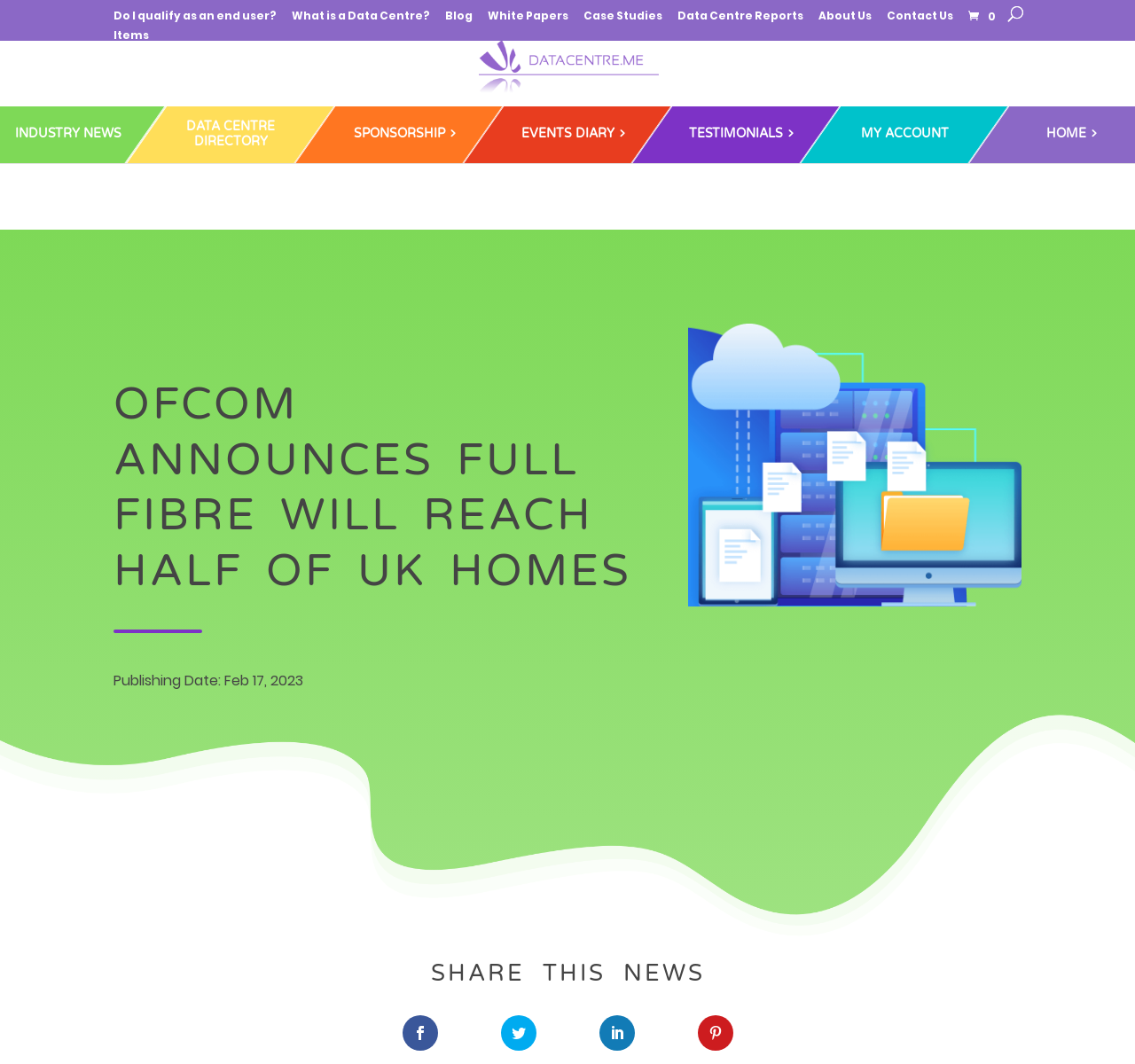What is the purpose of the search box?
Please answer the question with as much detail and depth as you can.

I determined the purpose of the search box by looking at its text 'Search for:', which suggests that it is used to search for something on the website.